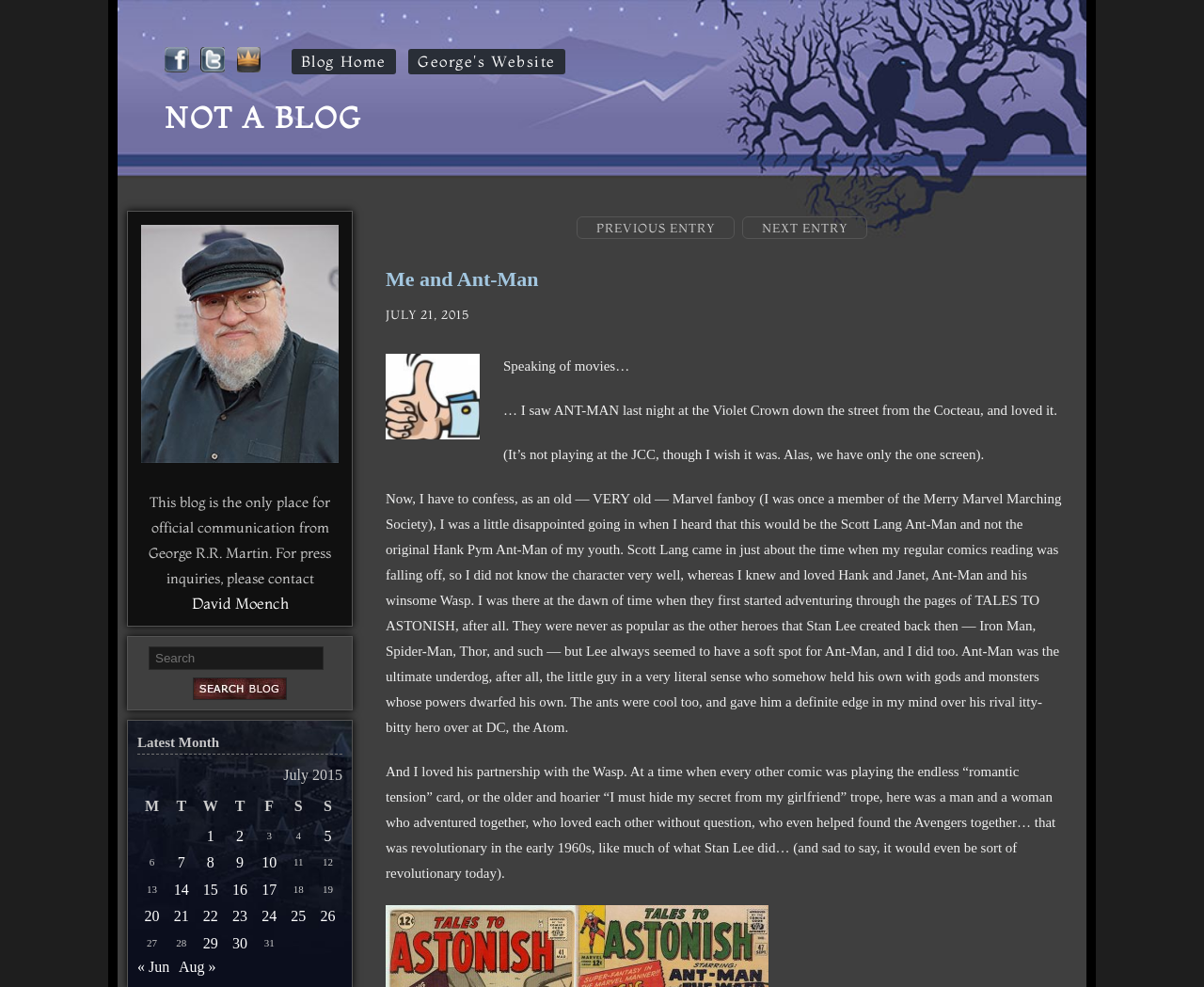Given the element description "input value="Search" name="s" value="Search"" in the screenshot, predict the bounding box coordinates of that UI element.

[0.123, 0.655, 0.269, 0.679]